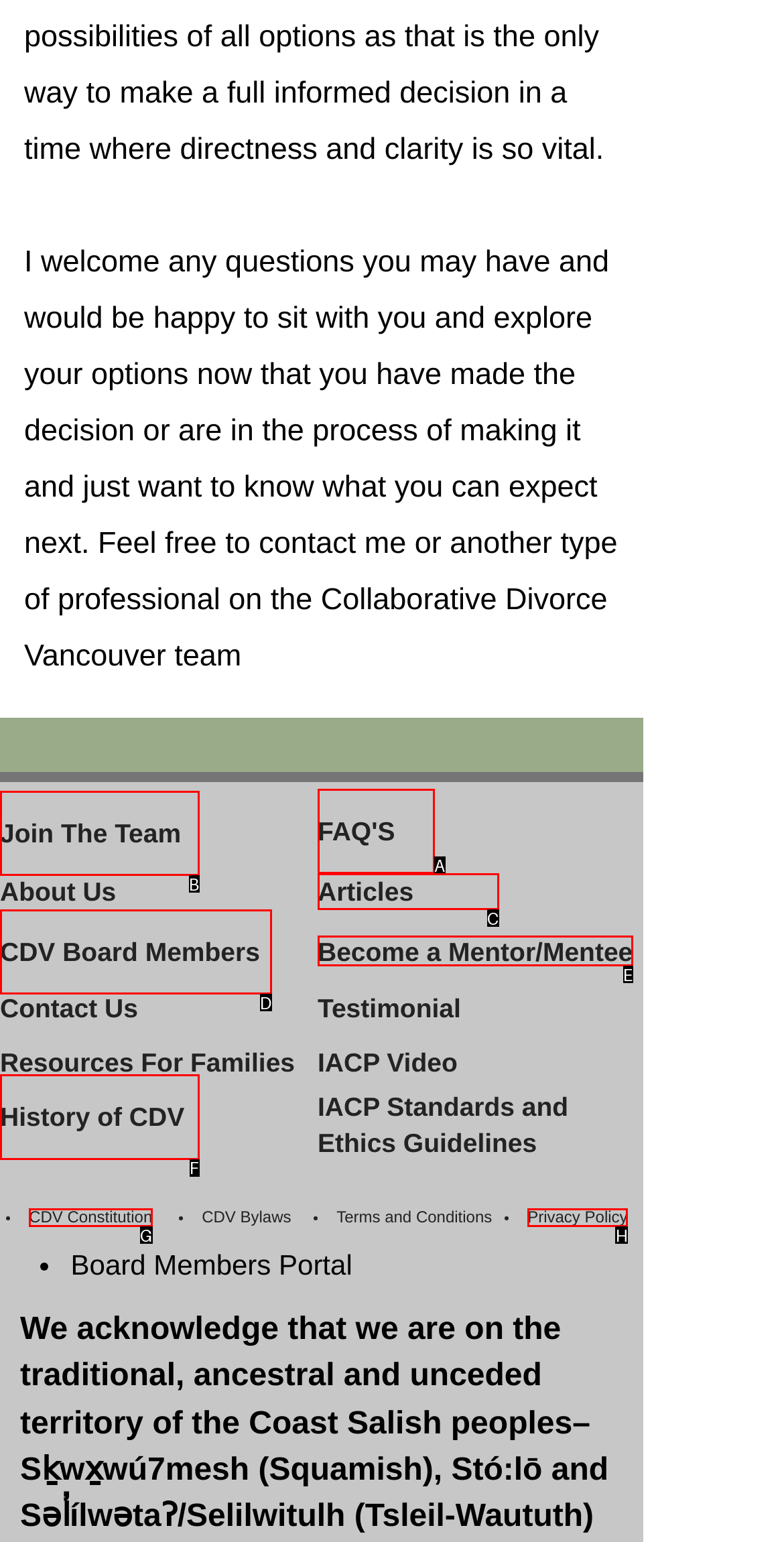From the options shown in the screenshot, tell me which lettered element I need to click to complete the task: Learn about the history of CDV.

F